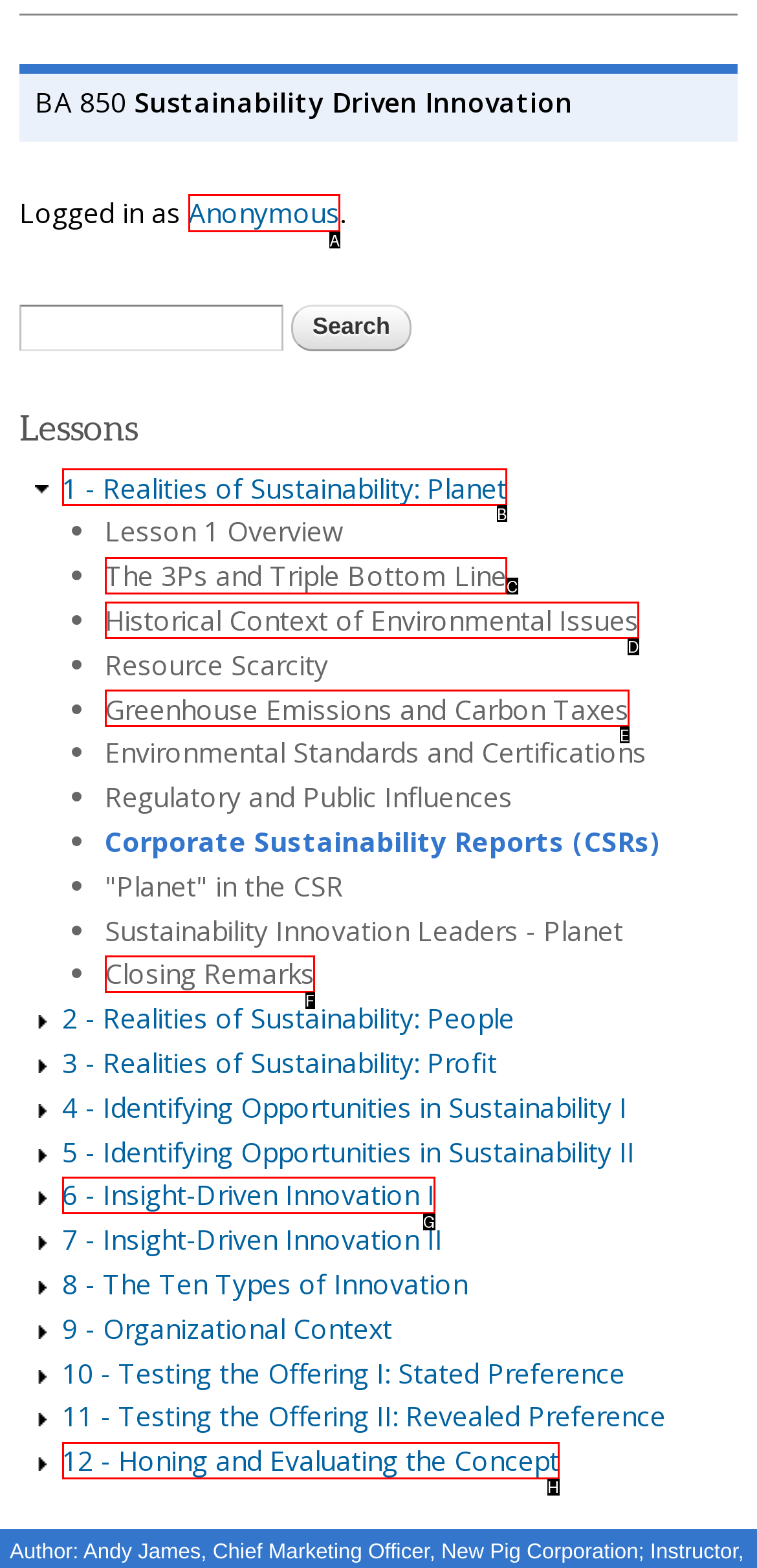Please indicate which HTML element to click in order to fulfill the following task: Log out Respond with the letter of the chosen option.

A